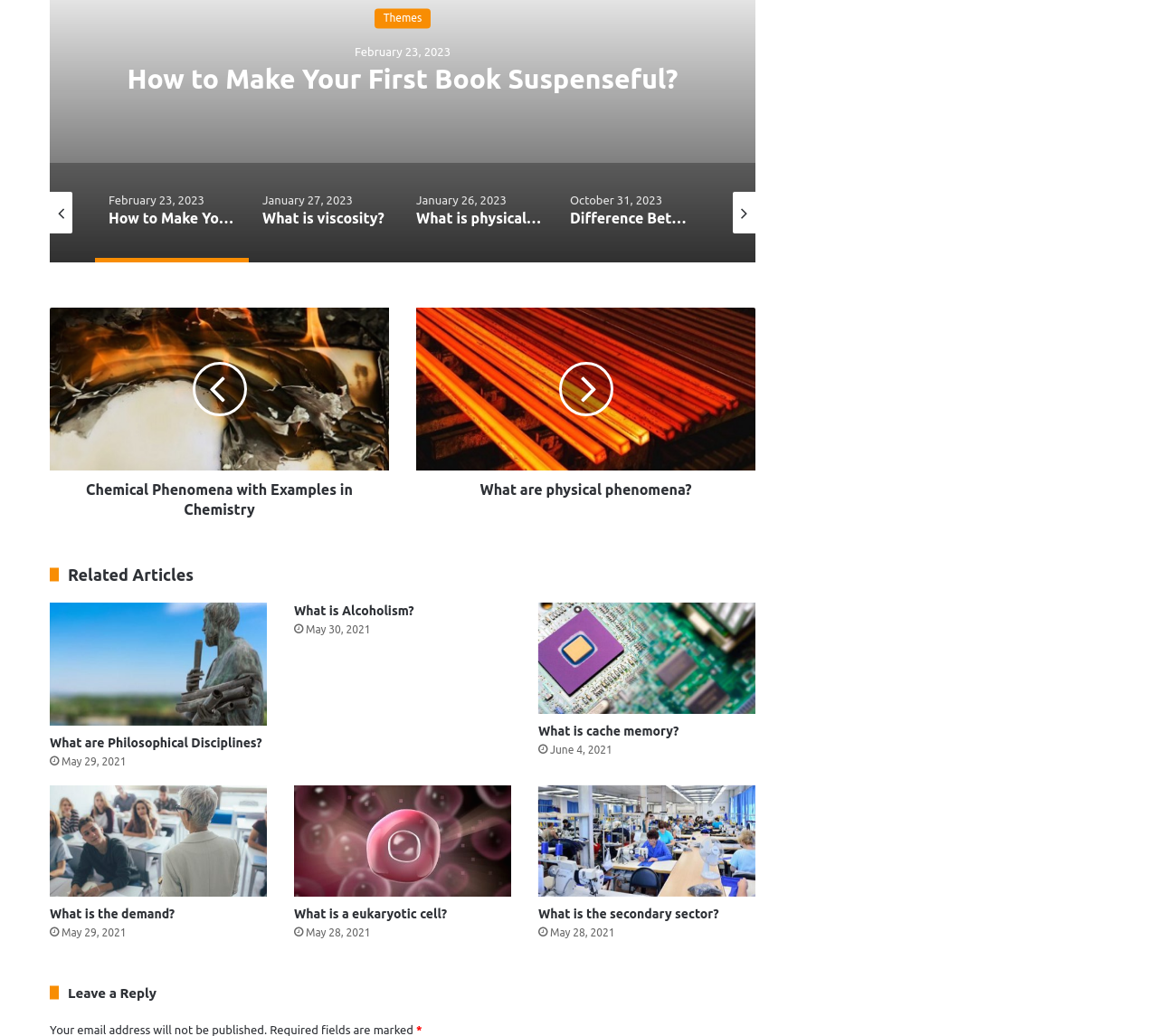How many articles are listed under 'Related Articles'?
Please provide a detailed and thorough answer to the question.

The webpage has a heading 'Related Articles' which lists 7 articles, including 'What are Philosophical Disciplines?', 'What is Alcoholism?', 'What is cache memory?', 'What is the demand?', 'What is a eukaryotic cell?', 'What is the secondary sector?'.